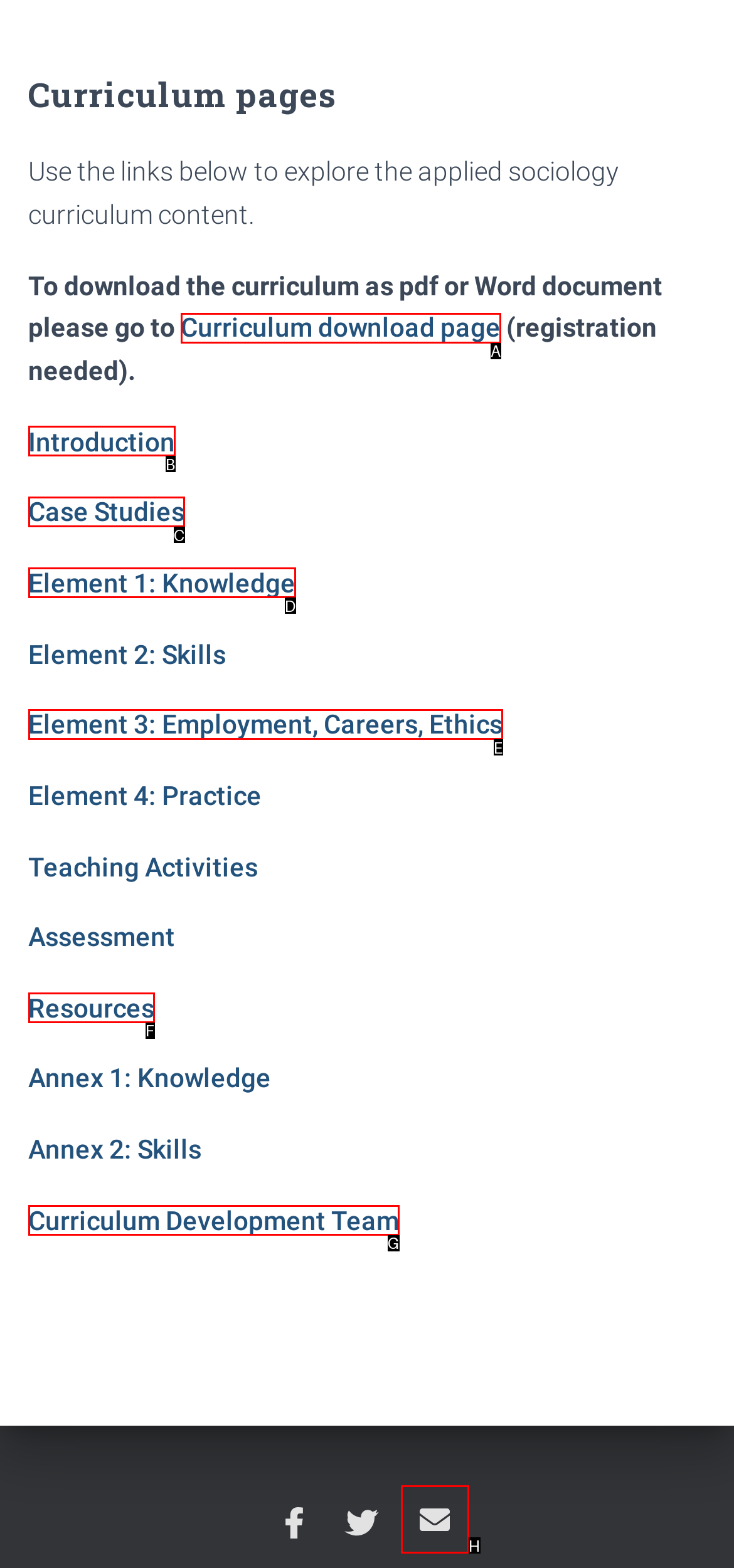Select the letter of the UI element that best matches: Introduction
Answer with the letter of the correct option directly.

B